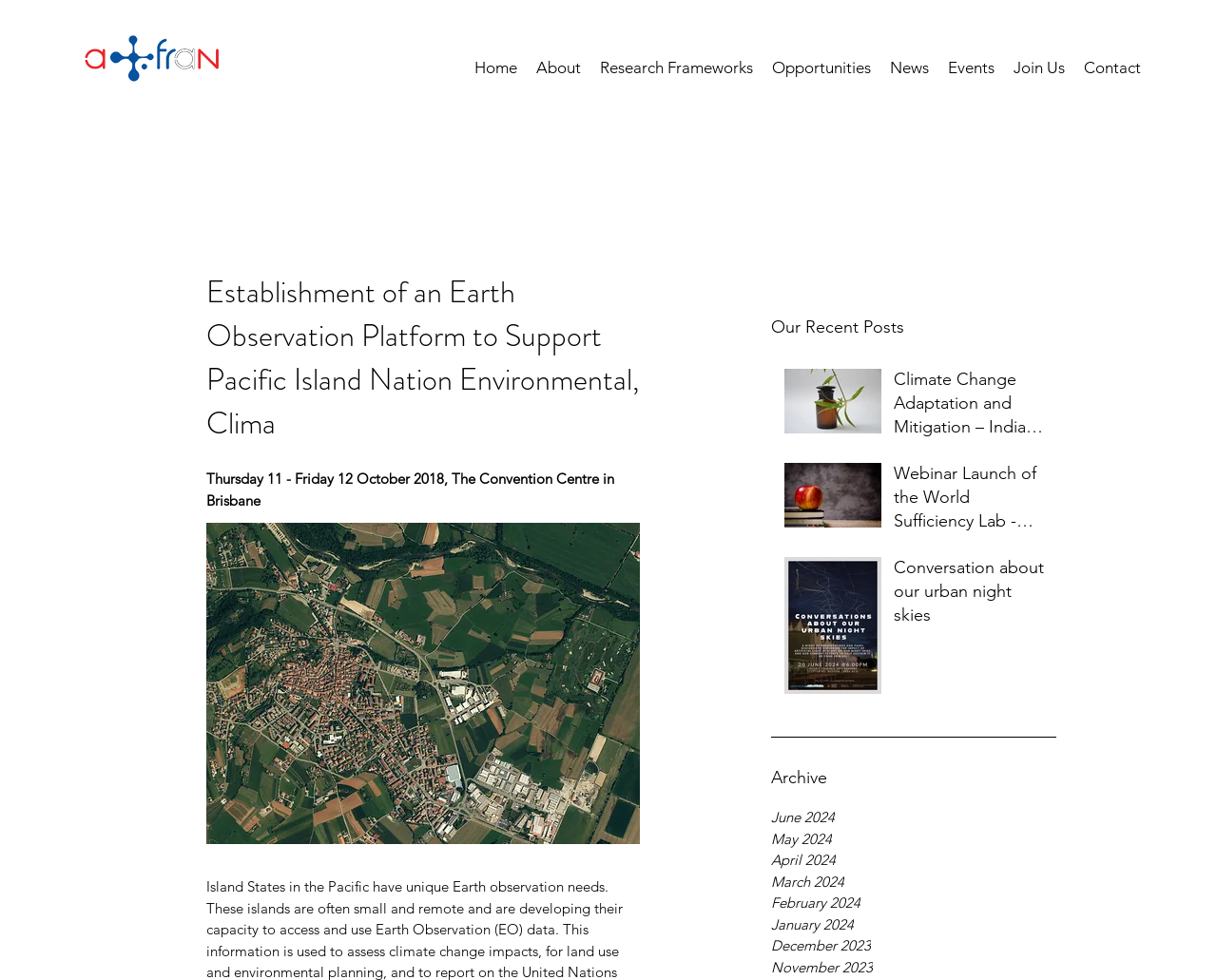Provide a thorough summary of the webpage.

The webpage appears to be a website for an organization focused on Earth observation and environmental issues, particularly in the Pacific Island region. At the top left corner, there is a logo of "afran" with a link to it. 

Below the logo, there is a navigation menu with links to various sections of the website, including "Home", "About", "Research Frameworks", "Opportunities", "News", "Events", "Join Us", and "Contact". These links are aligned horizontally across the top of the page.

The main content of the page is divided into two sections. On the left side, there is a heading that reads "Establishment of an Earth Observation Platform to Support Pacific Island Nation Environmental, Climate..." followed by a subheading that provides the date and location of an event: "Thursday 11 - Friday 12 October 2018, The Convention Centre in Brisbane". Below this, there is a button, but its purpose is not clear.

On the right side, there is a section titled "Our Recent Posts" with a list of three articles or news items. Each item has a title, an image, and a brief summary or excerpt. The titles of the articles are "Climate Change Adaptation and Mitigation – Indian Ocean Region (IORA)", "Webinar Launch of the World Sufficiency Lab -WSL", and "Conversation about our urban night skies". 

Below the list of recent posts, there is an "Archive" section with links to monthly archives of news items or posts, ranging from June 2024 to November 2023.